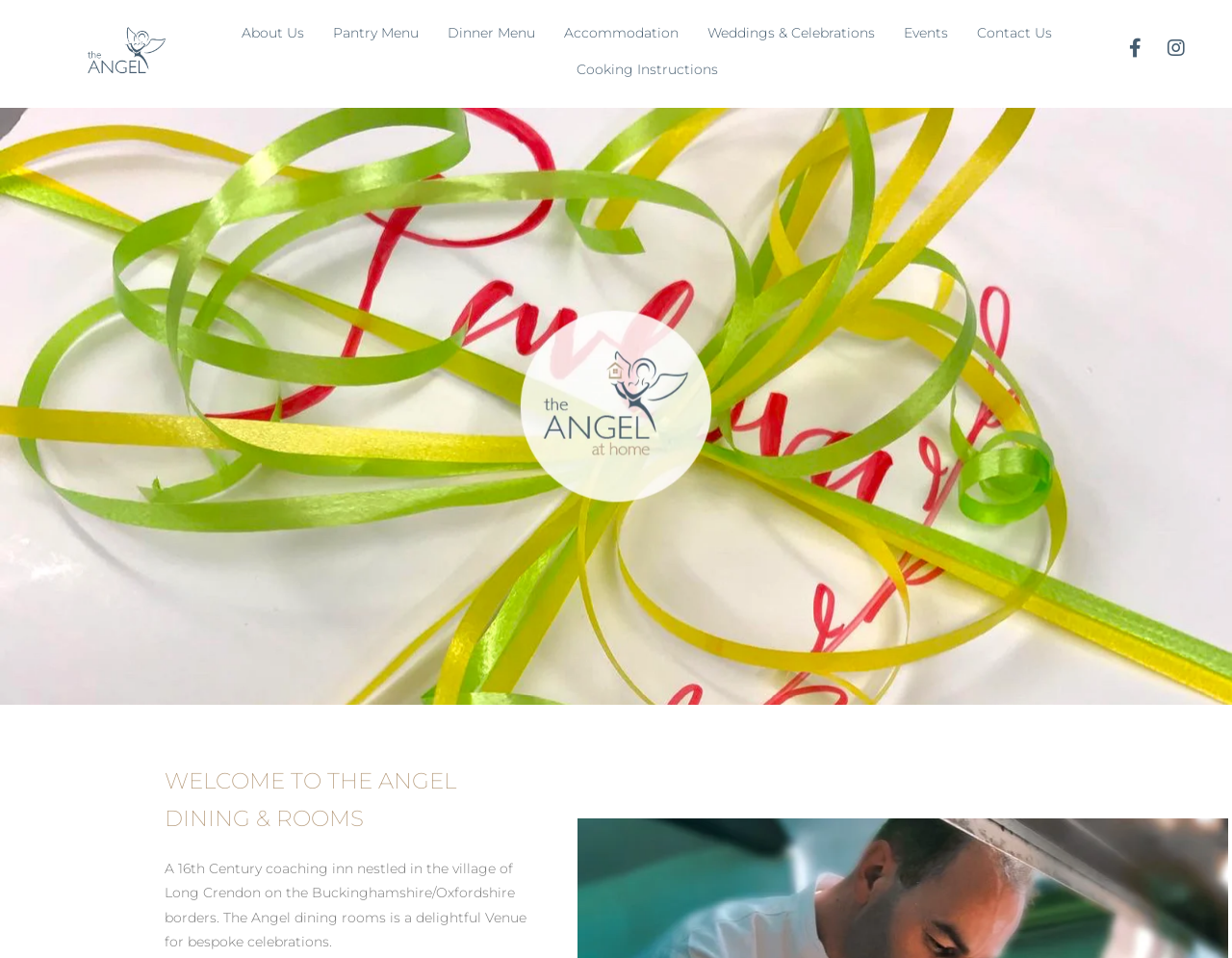Identify the bounding box coordinates of the region that needs to be clicked to carry out this instruction: "Check Pantry Menu". Provide these coordinates as four float numbers ranging from 0 to 1, i.e., [left, top, right, bottom].

[0.259, 0.015, 0.352, 0.054]